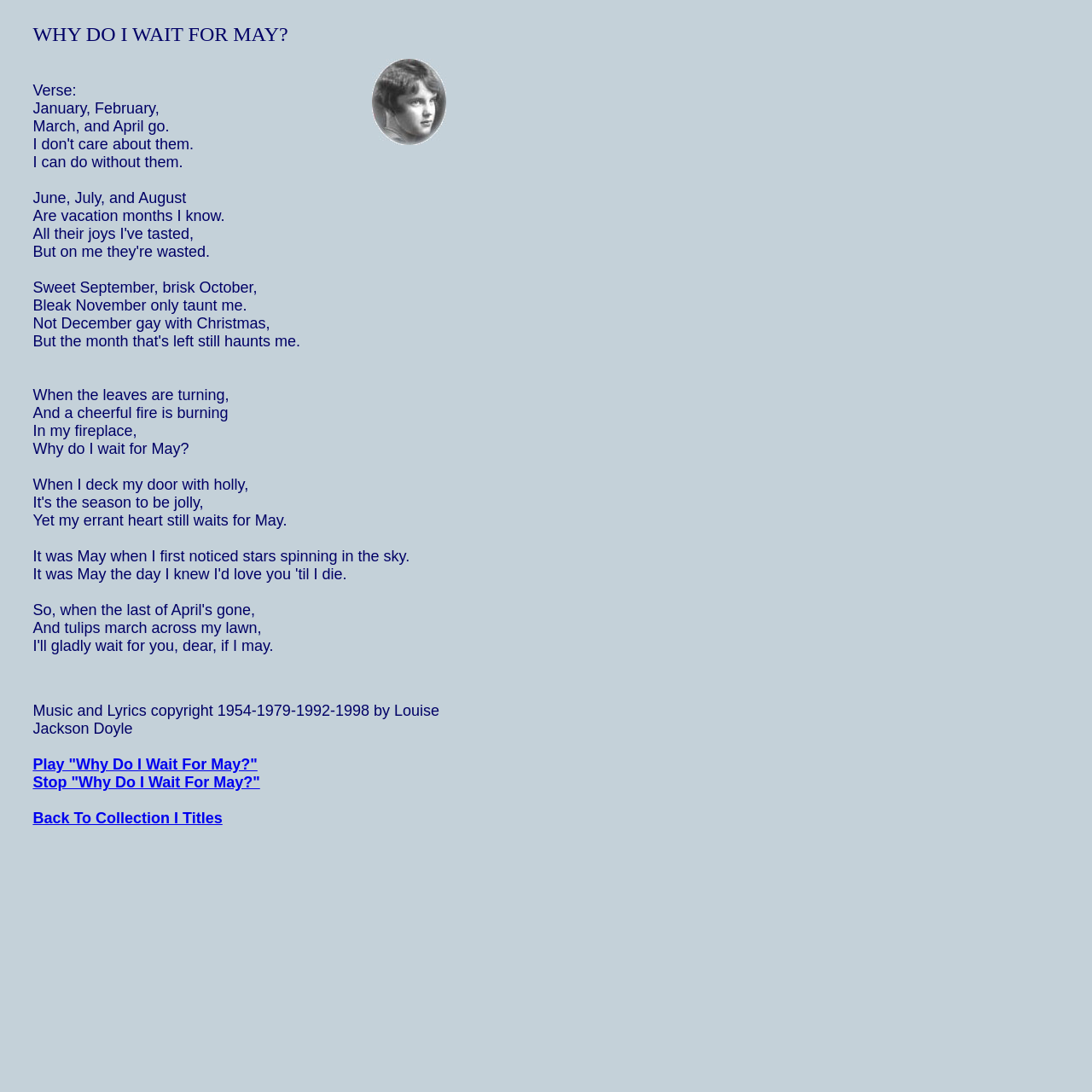Illustrate the webpage's structure and main components comprehensively.

This webpage appears to be a lyrics page for a song titled "Why Do I Wait For May?" by Louise Jackson Doyle. At the top of the page, there is an image, likely the cover art or a related graphic, taking up about 7% of the page's width and 8% of its height.

Below the image, the lyrics of the song are presented in a vertical sequence of static text elements, each containing a few lines of the song. The lyrics are divided into stanzas, with each stanza separated by a small gap. The text is aligned to the left and takes up about 14% of the page's width.

The lyrics describe the speaker's anticipation of the month of May, mentioning the passing of other months and the arrival of spring. The text is poetic and descriptive, with vivid imagery of nature and the changing seasons.

At the bottom of the page, there are three links: "Play 'Why Do I Wait For May?'", "Stop 'Why Do I Wait For May?'", and "Back To Collection I Titles". These links are likely related to audio playback and navigation within the song collection.

Additionally, there is a copyright notice at the bottom of the page, stating that the music and lyrics are copyrighted by Louise Jackson Doyle from 1954 to 1998.